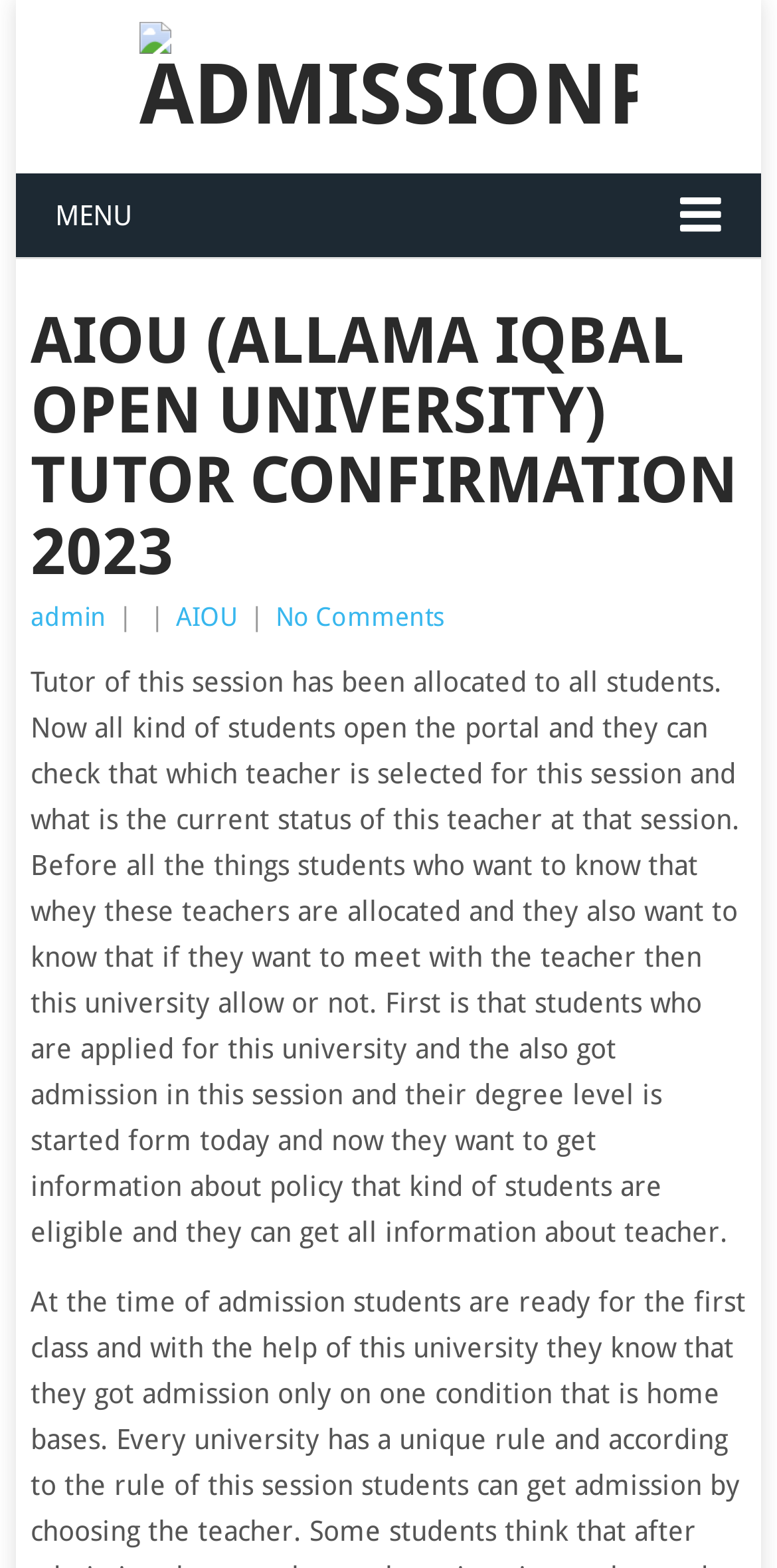What type of students are eligible?
Analyze the screenshot and provide a detailed answer to the question.

The webpage mentions that students who have applied to the university, got admission, and their degree level has started are eligible to get information about the policy. This implies that only admitted students are eligible.